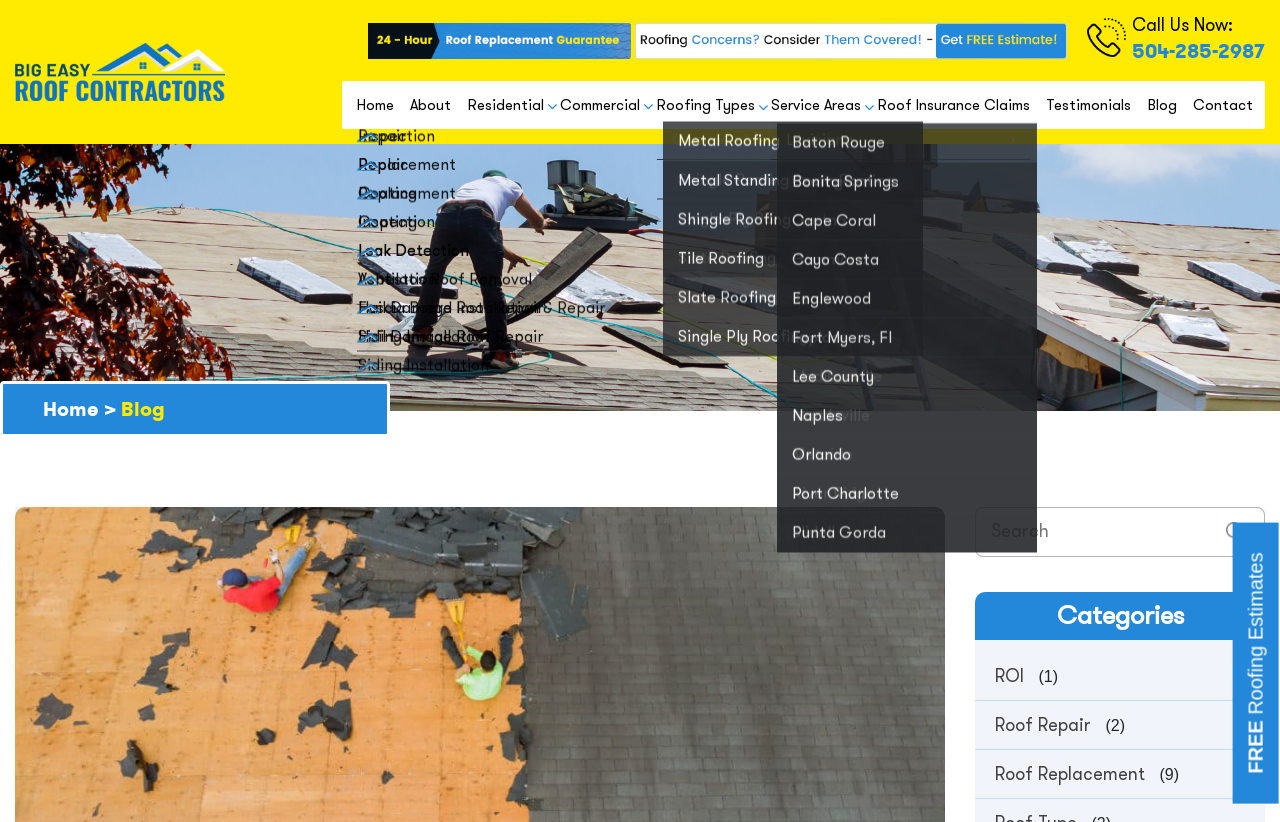Generate a comprehensive description of the contents of the webpage.

The webpage appears to be a professional roofing contractor's website, specifically focused on shingle replacement services. At the top of the page, there is a prominent call-to-action (CTA) button "FREE Roofing Estimates" with a link. Below this, there is a logo image with a link, and an image with a "24hrs Free Consultation" caption.

The main navigation menu is located at the top center of the page, with links to various sections such as "Home", "About", "Residential", "Commercial", "Roofing Types", "Service Areas", "Roof Insurance Claims", "Testimonials", "Blog", and "Contact". Each link has a small icon next to it.

On the right side of the page, there is a section with a "Call Us Now:" label, accompanied by a phone number "504-285-2987" and a call icon image. Below this, there is a figure with a "Call Icon Top" image.

The page also features a search bar at the bottom right corner, with a search icon button and a "Categories" label above it. The search bar has a few suggested categories, including "ROI", "Roof Repair", and "Roof Replacement", each with a number of related articles in parentheses.

At the very top of the page, there is a large background image that spans the entire width of the page. Additionally, there is a smaller image at the top left corner of the page, which appears to be a logo or a branding element.